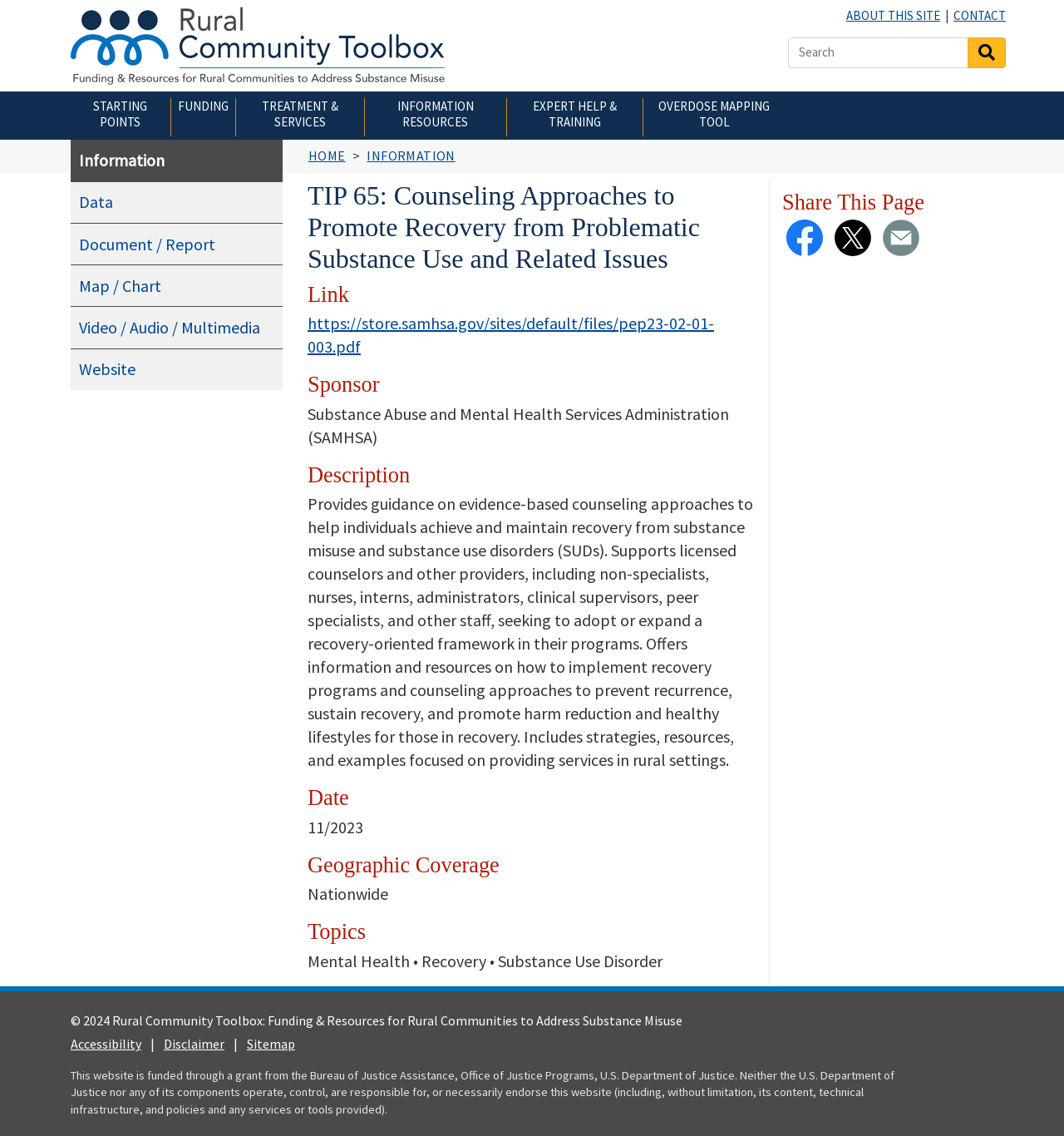What is the name of the website?
Respond with a short answer, either a single word or a phrase, based on the image.

Rural Community Toolbox